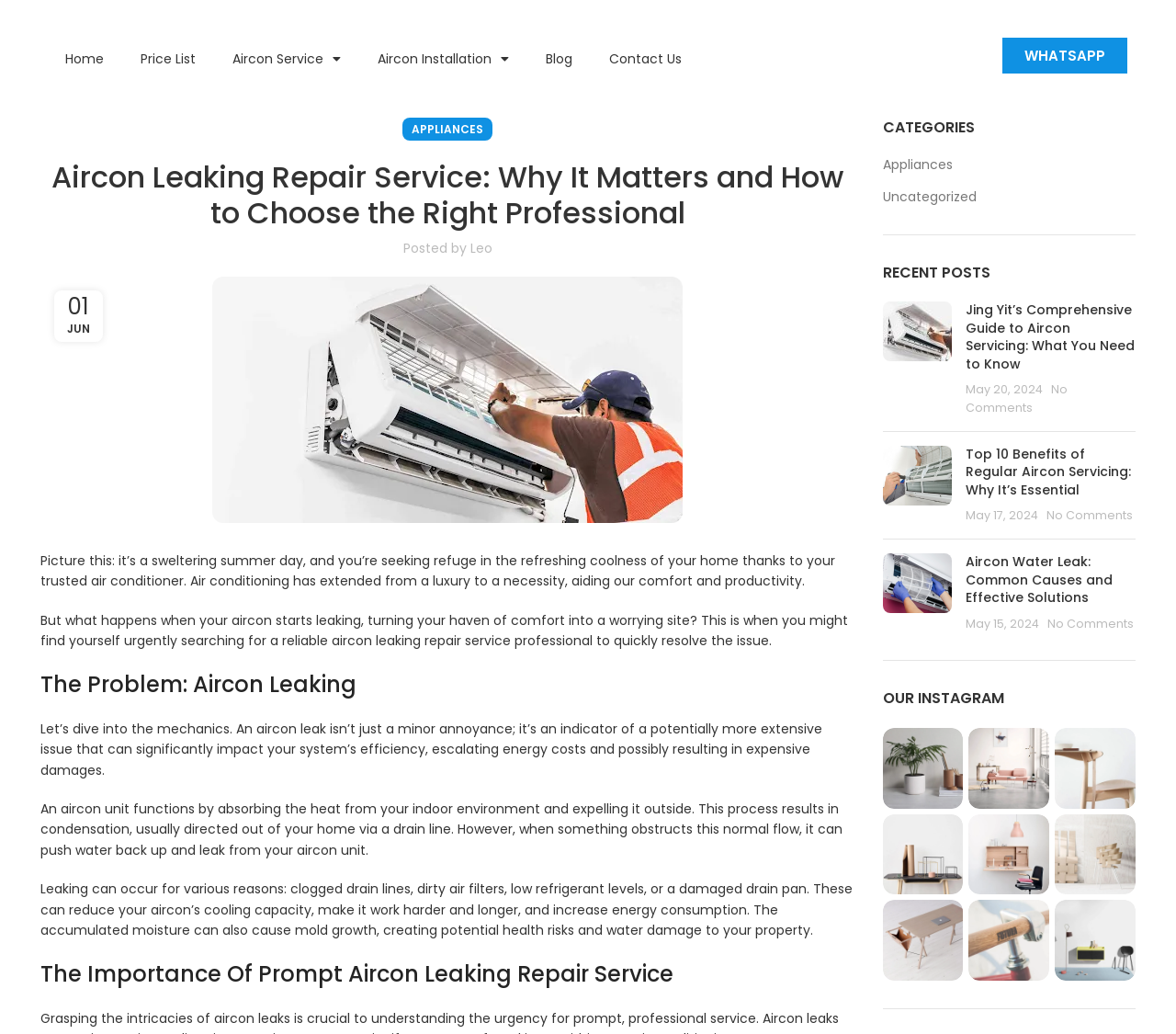Locate the bounding box of the UI element described by: "Leo" in the given webpage screenshot.

[0.4, 0.231, 0.419, 0.249]